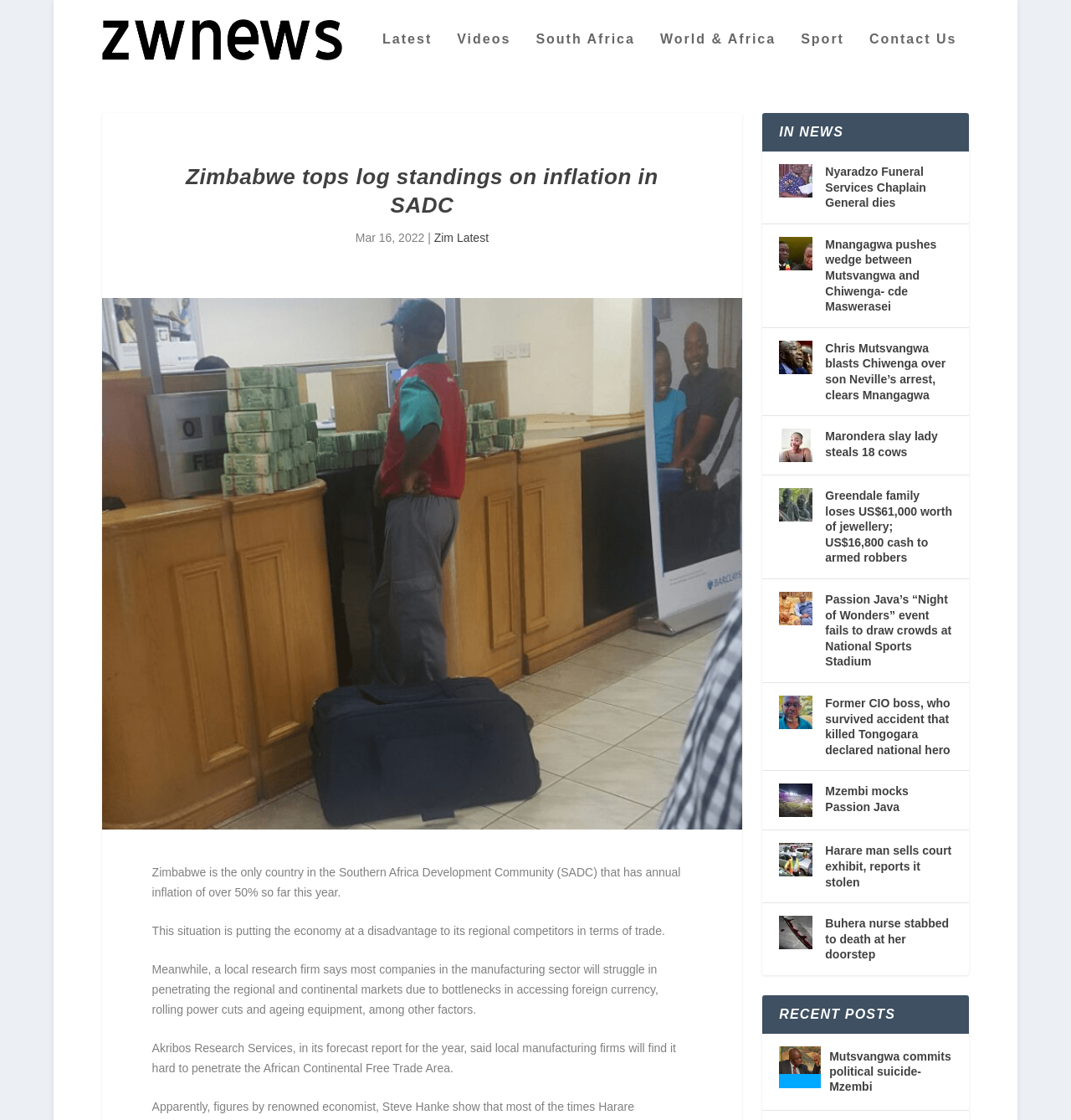Please determine the bounding box coordinates of the area that needs to be clicked to complete this task: 'View the news about Nyaradzo Funeral Services Chaplain General'. The coordinates must be four float numbers between 0 and 1, formatted as [left, top, right, bottom].

[0.771, 0.147, 0.865, 0.187]